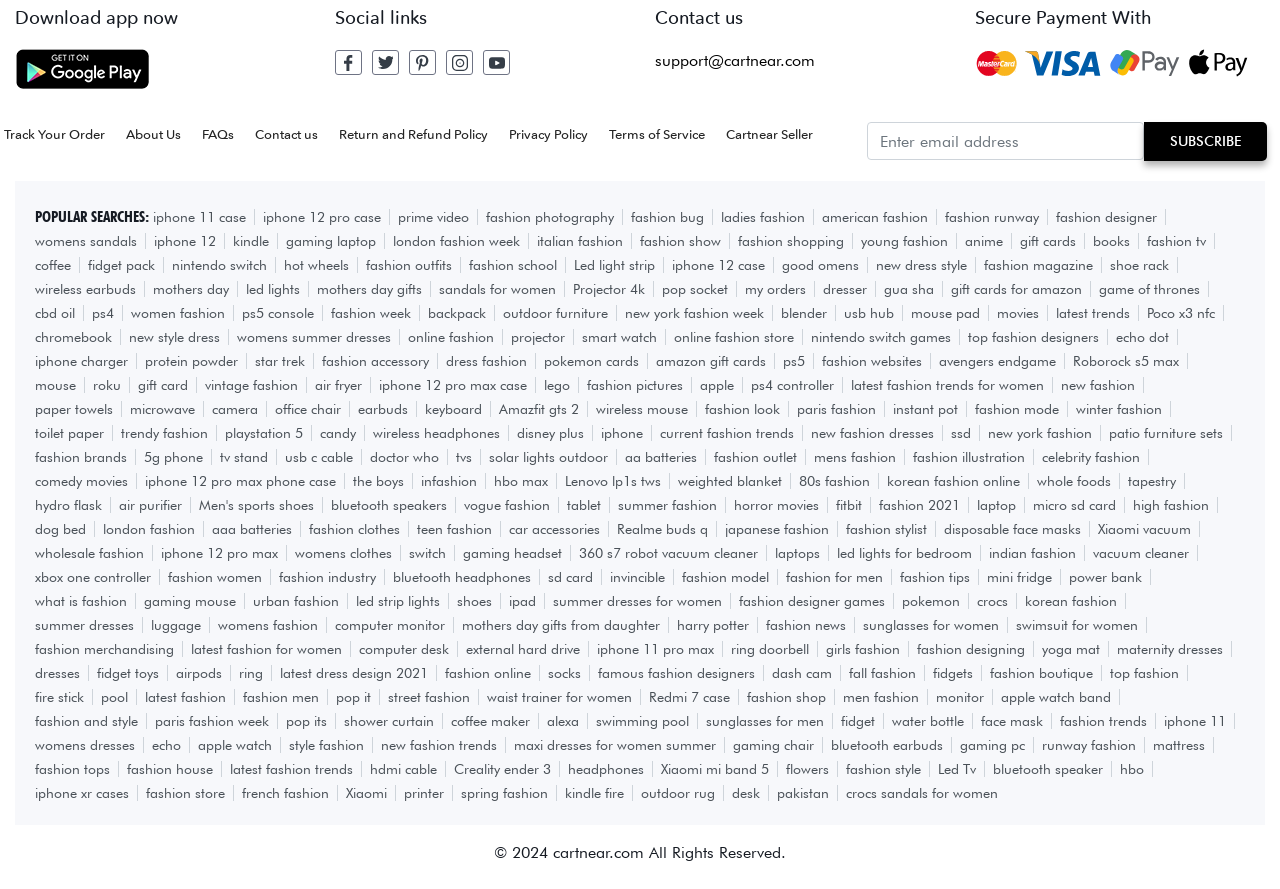Answer the question below with a single word or a brief phrase: 
How many popular search links are available on the webpage?

30